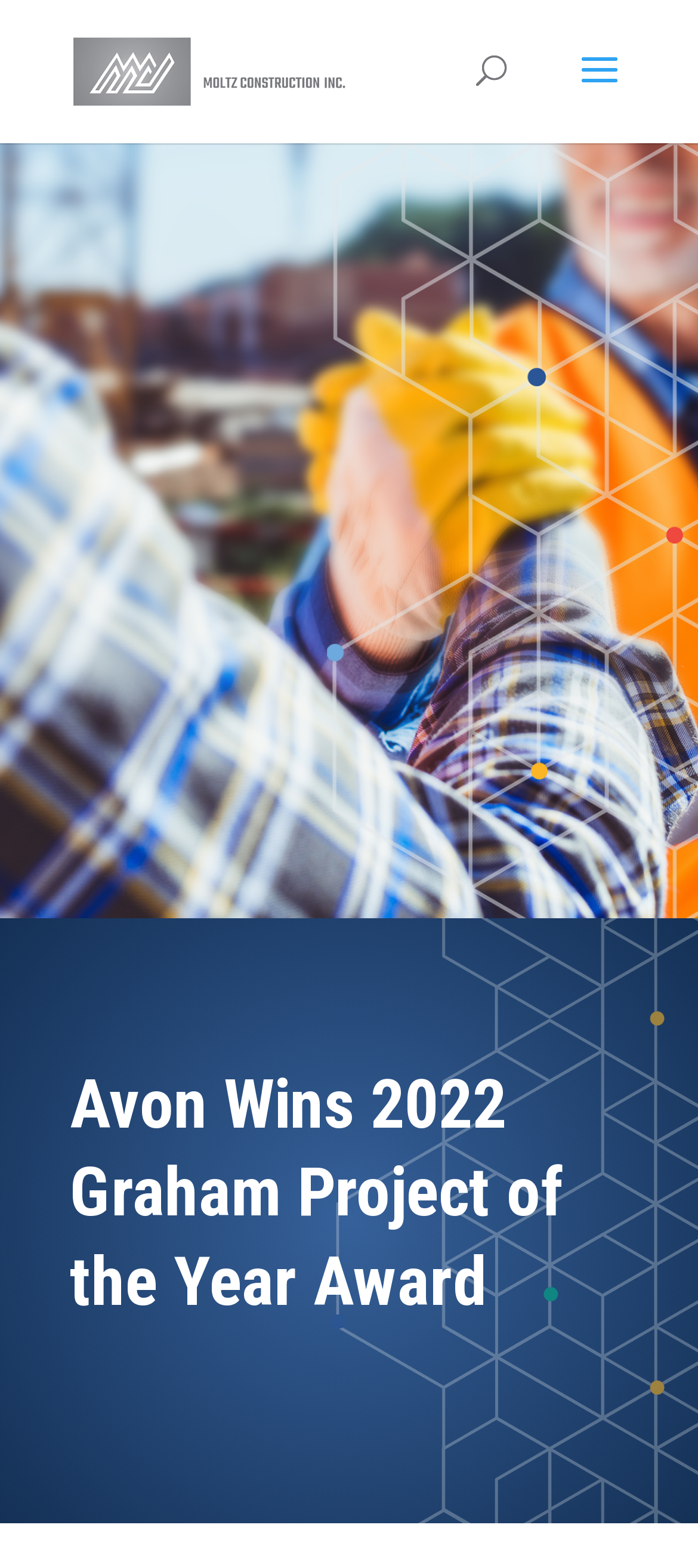Determine the bounding box coordinates (top-left x, top-left y, bottom-right x, bottom-right y) of the UI element described in the following text: alt="Moltz Construction"

[0.105, 0.035, 0.505, 0.058]